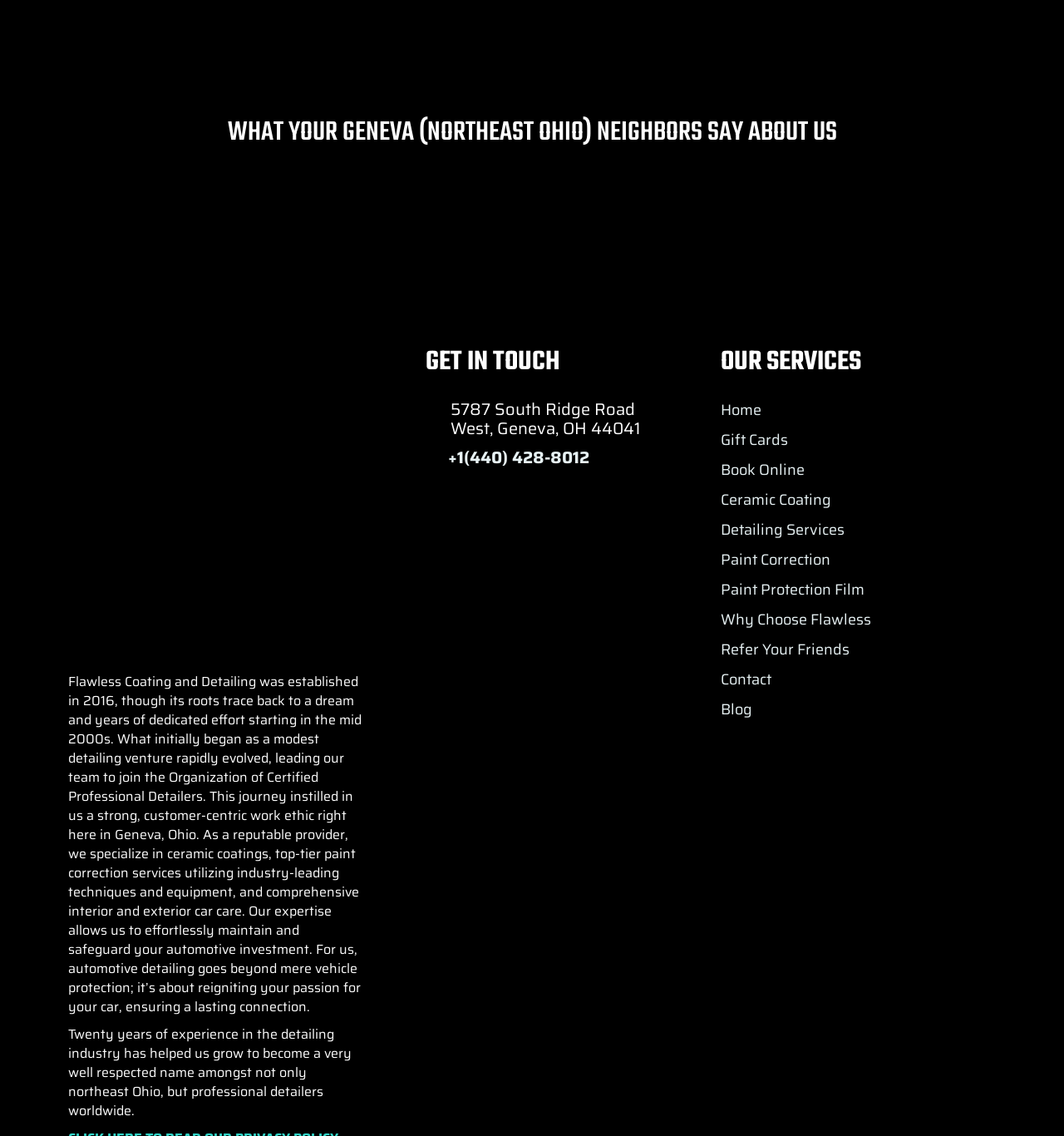Please find the bounding box for the UI element described by: "+1(440) 428-8012".

[0.4, 0.395, 0.62, 0.411]